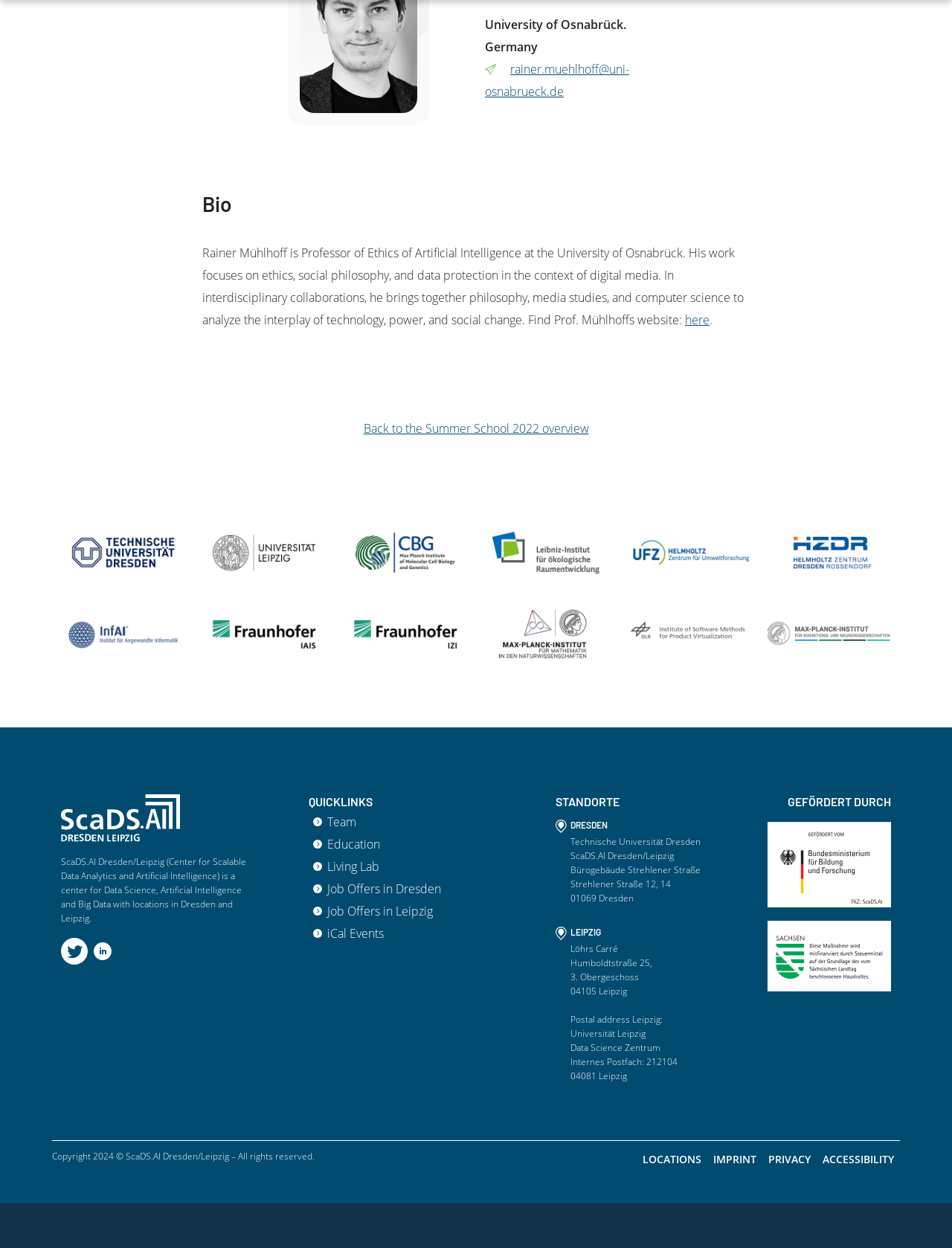Given the description "Living Lab", determine the bounding box of the corresponding UI element.

[0.344, 0.688, 0.398, 0.701]